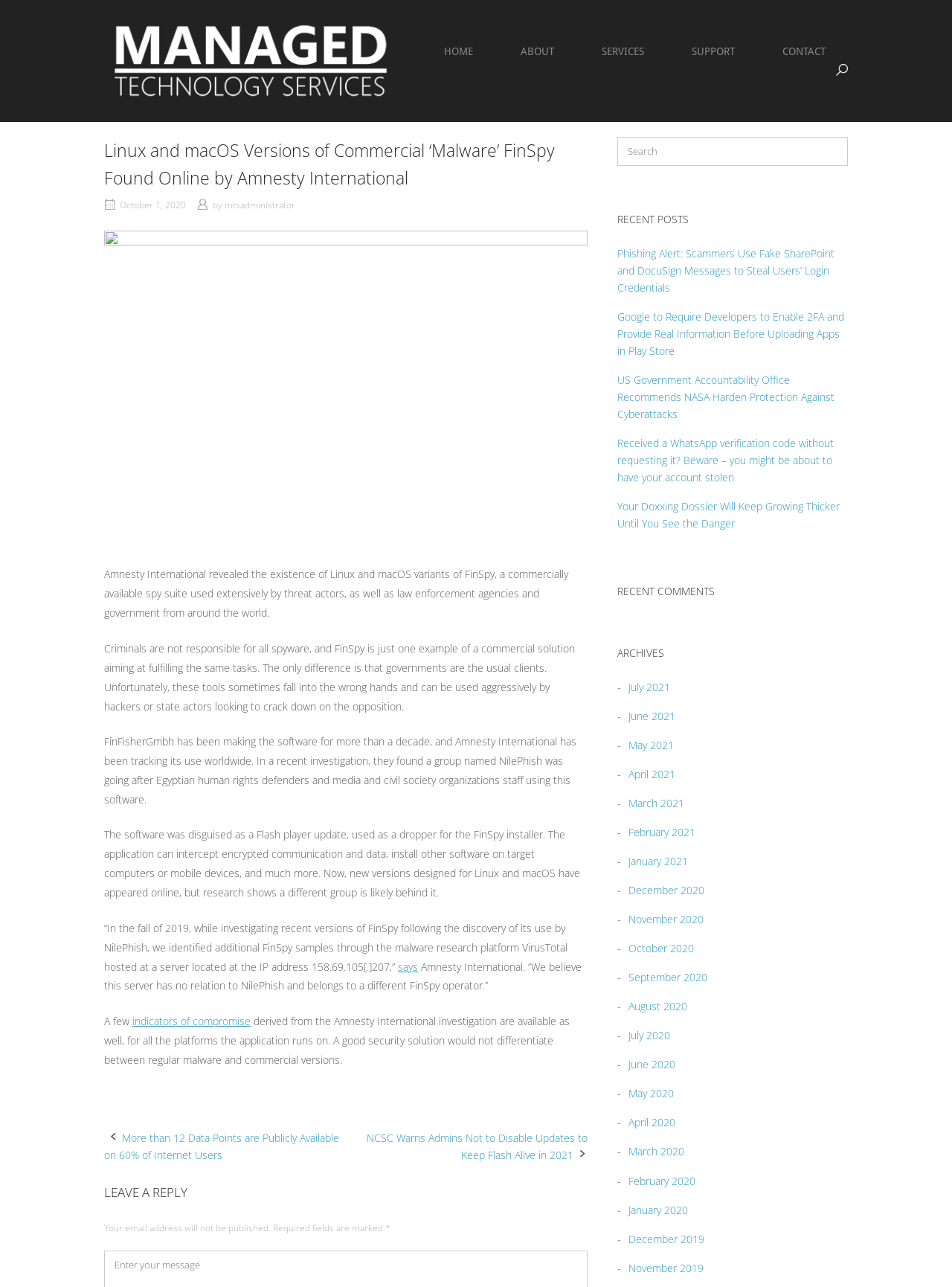What is the name of the software mentioned in the article?
Please provide a single word or phrase as the answer based on the screenshot.

FinSpy